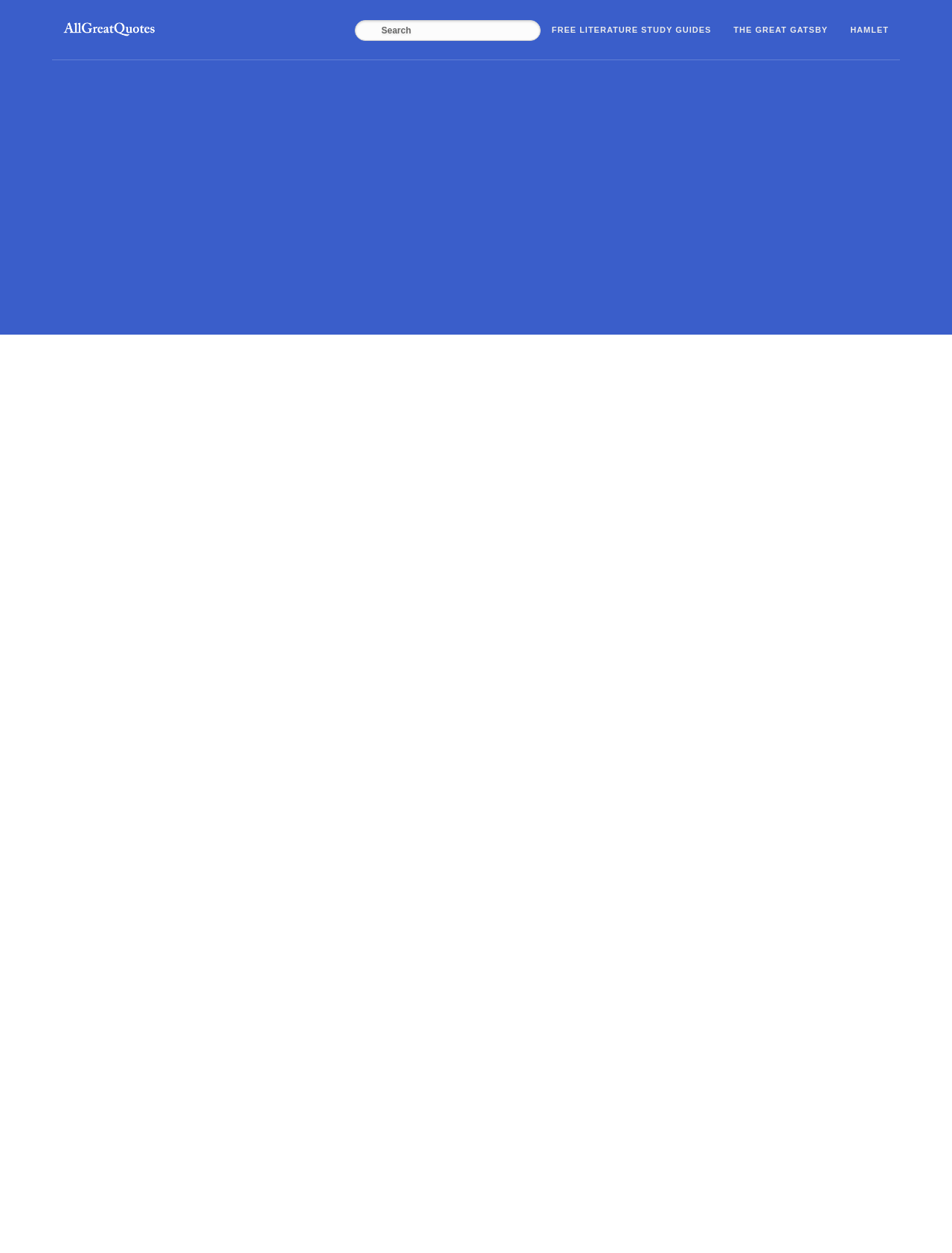Determine the bounding box coordinates of the clickable area required to perform the following instruction: "Read E. V. Lucas quote about loss". The coordinates should be represented as four float numbers between 0 and 1: [left, top, right, bottom].

[0.09, 0.4, 0.316, 0.454]